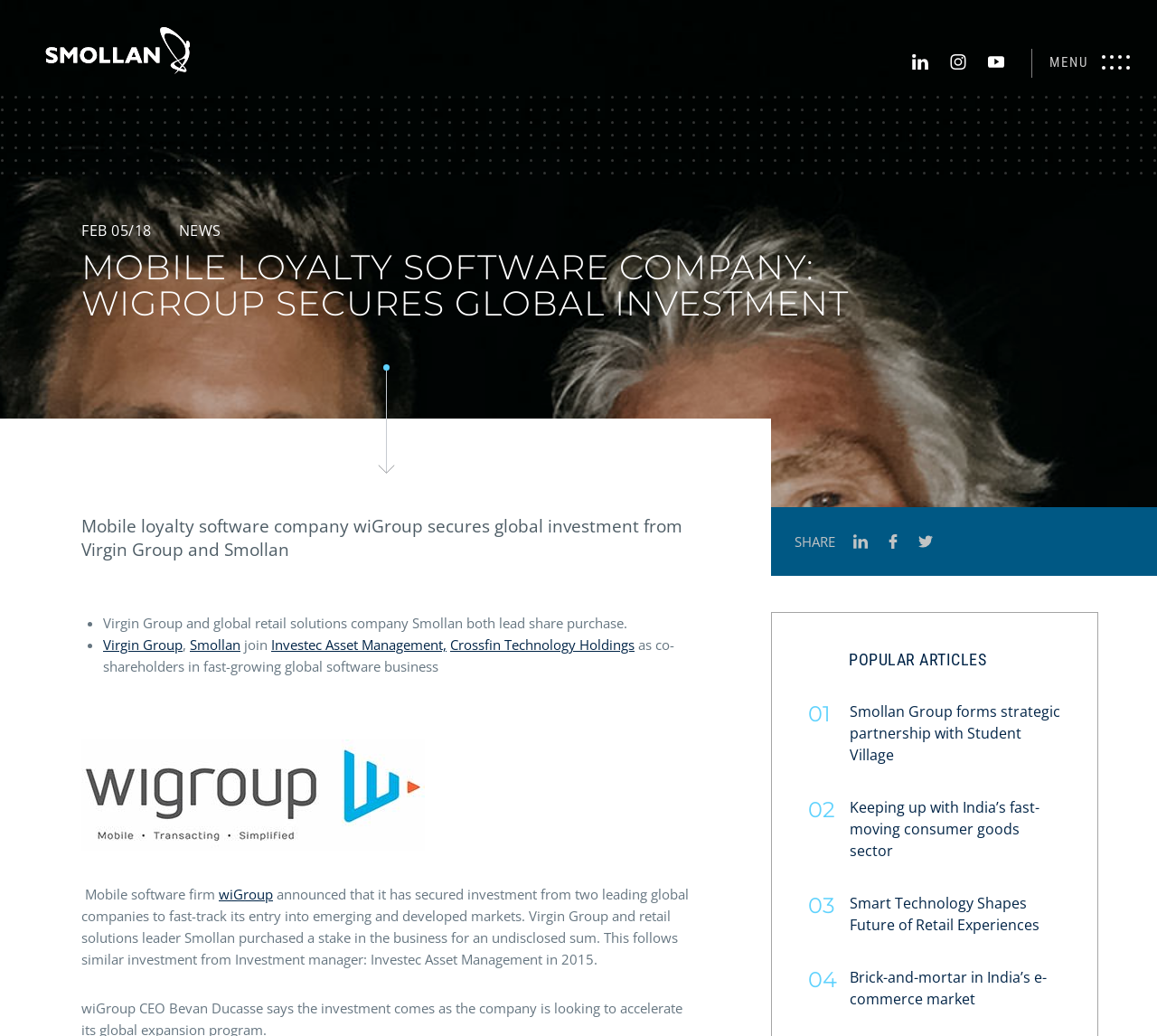Please find the bounding box coordinates for the clickable element needed to perform this instruction: "Open the MENU".

[0.907, 0.052, 0.941, 0.068]